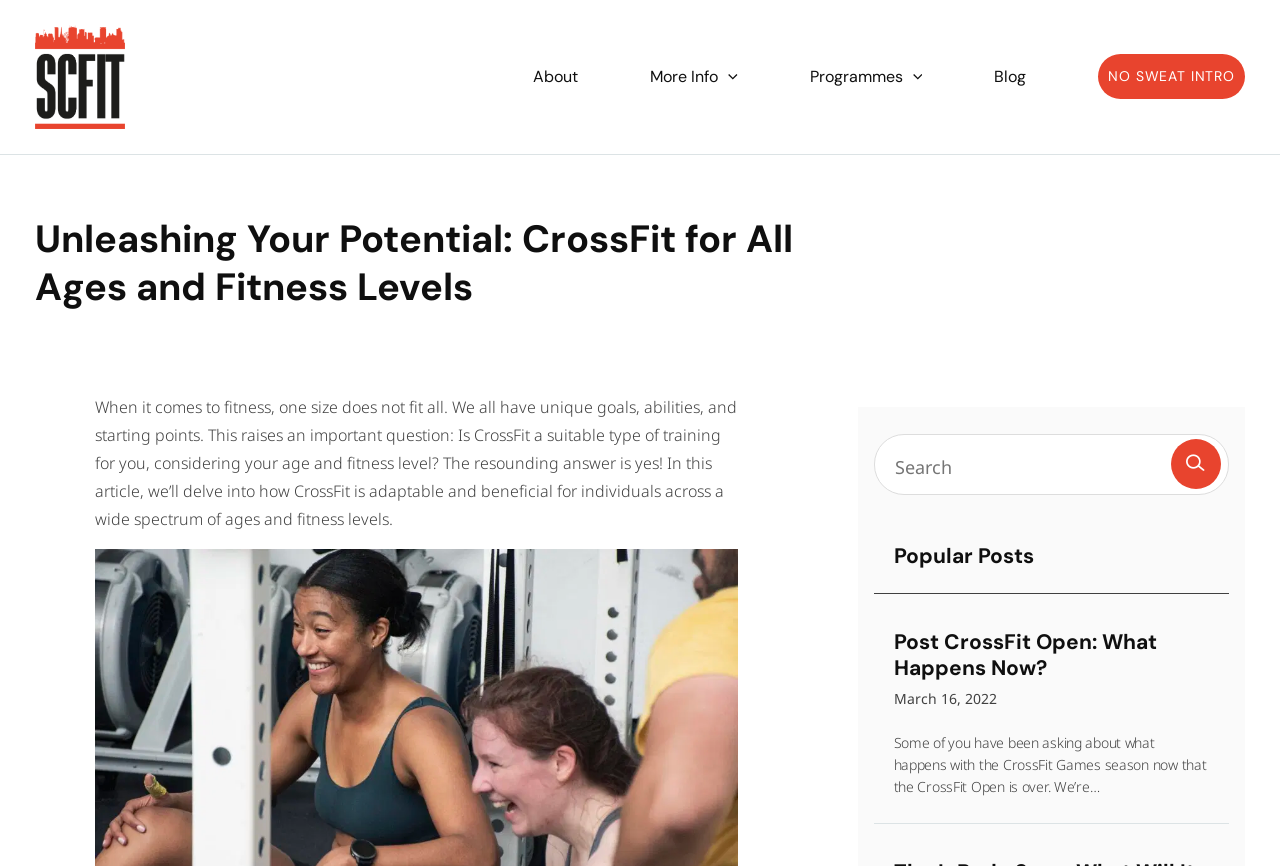Using the information in the image, give a detailed answer to the following question: Who is the author of the latest article?

The author of the latest article can be found in the header section of the webpage, where it says 'By Adele Wayt'.